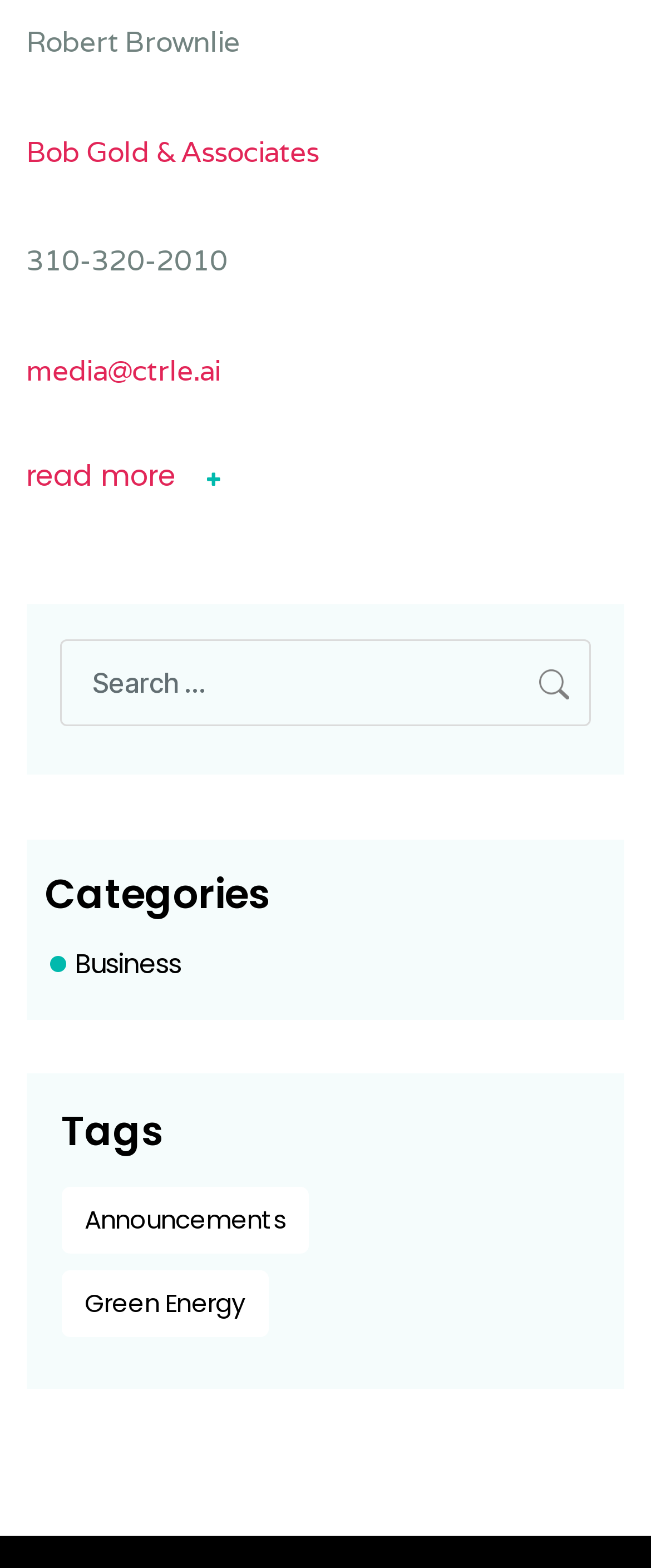How many tags are listed?
Kindly offer a detailed explanation using the data available in the image.

There are two tags listed, which are 'Announcements' and 'Green Energy', under the 'Tags' heading.